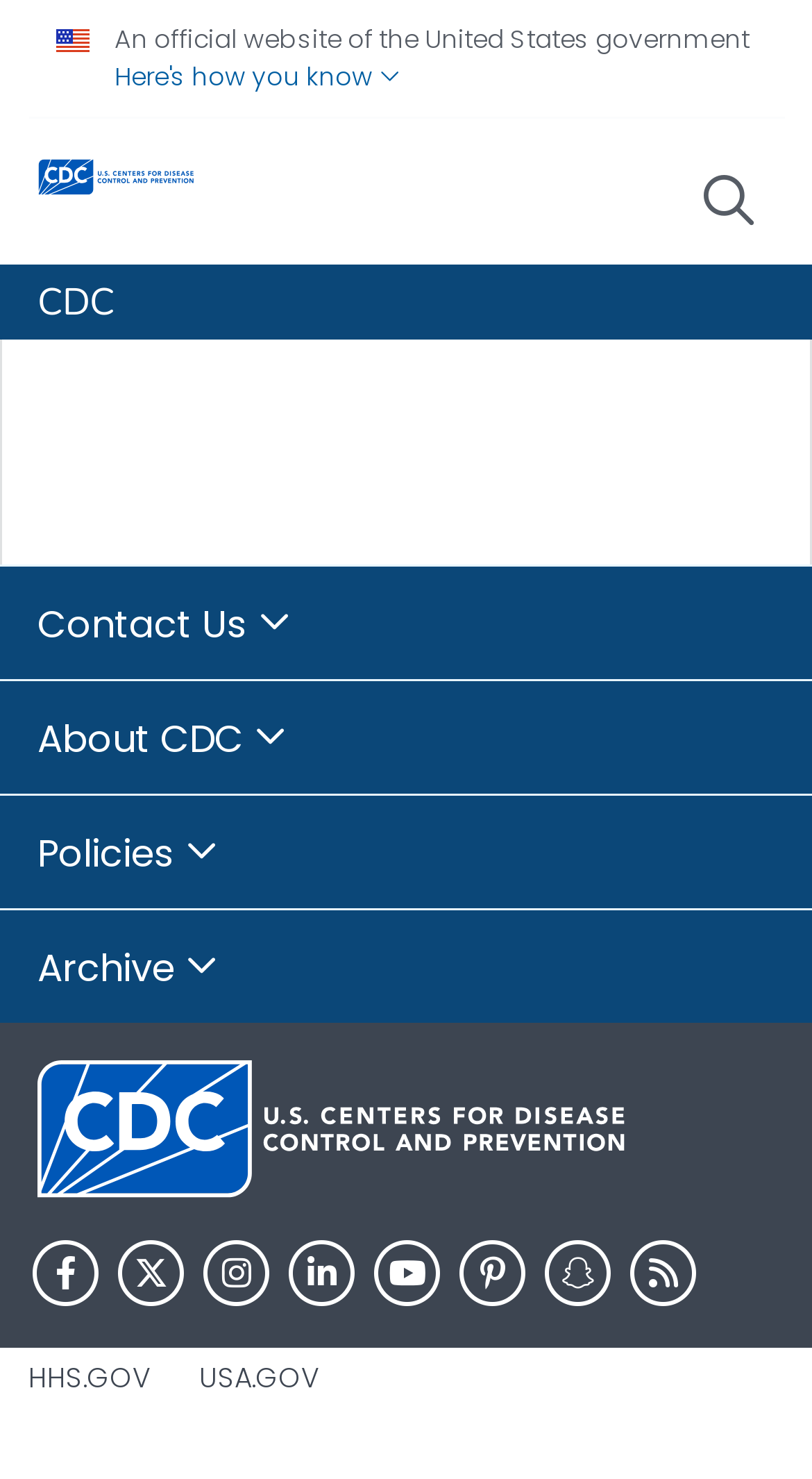What is the purpose of the button with a search icon?
Using the visual information, reply with a single word or short phrase.

Search